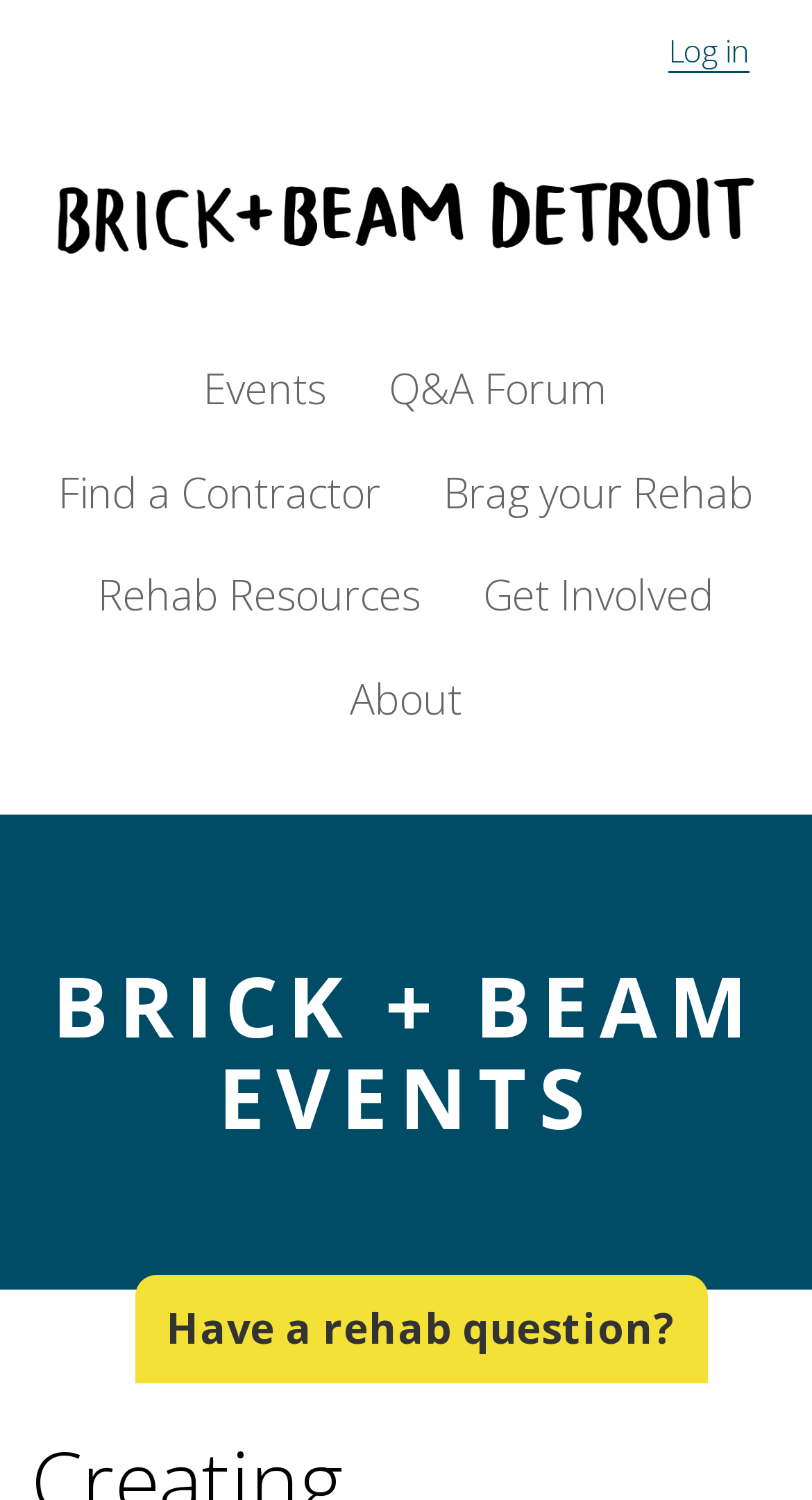Please identify the bounding box coordinates of the area that needs to be clicked to fulfill the following instruction: "check out the events."

[0.25, 0.24, 0.401, 0.281]